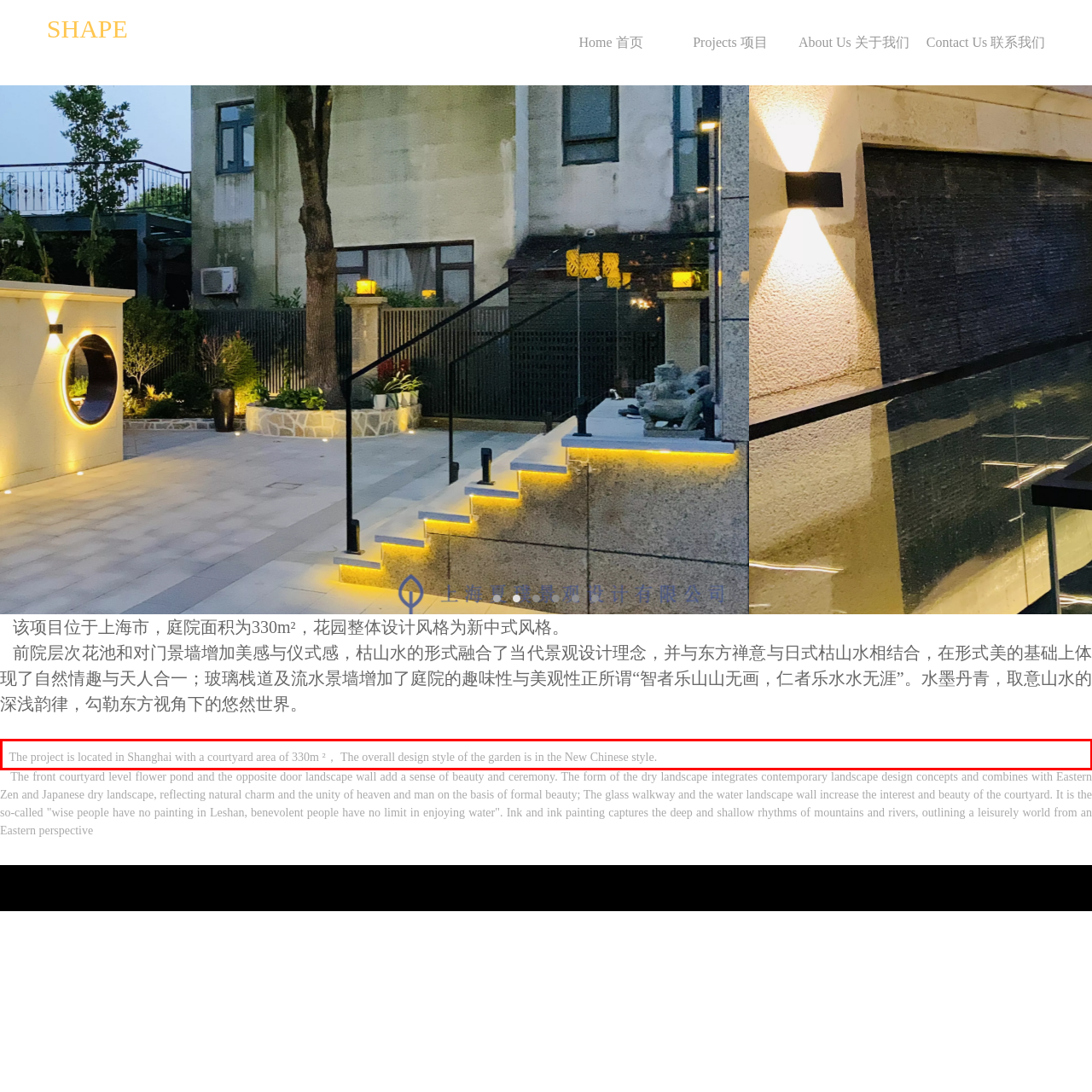Examine the webpage screenshot and use OCR to obtain the text inside the red bounding box.

The project is located in Shanghai with a courtyard area of 330m ²， The overall design style of the garden is in the New Chinese style.